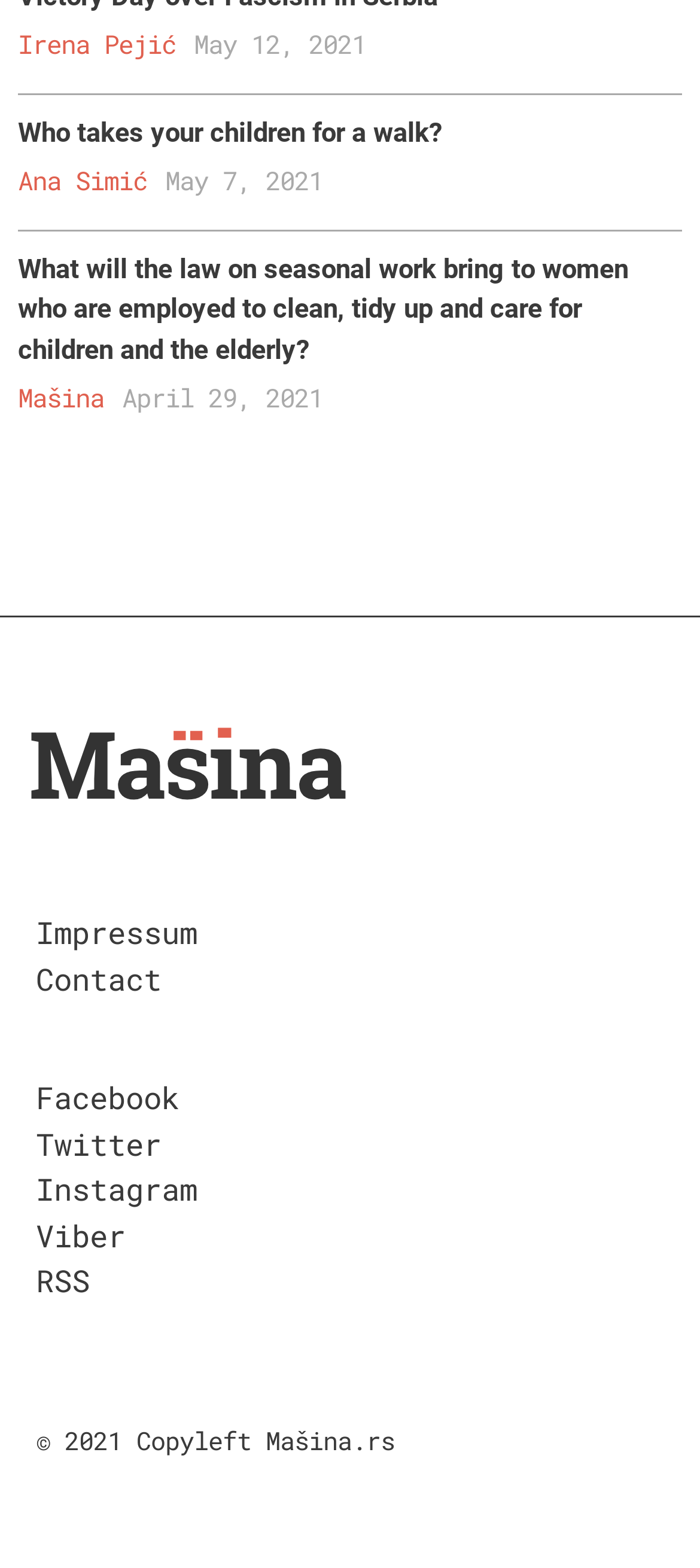Indicate the bounding box coordinates of the clickable region to achieve the following instruction: "Go to Facebook page."

[0.051, 0.687, 0.256, 0.714]